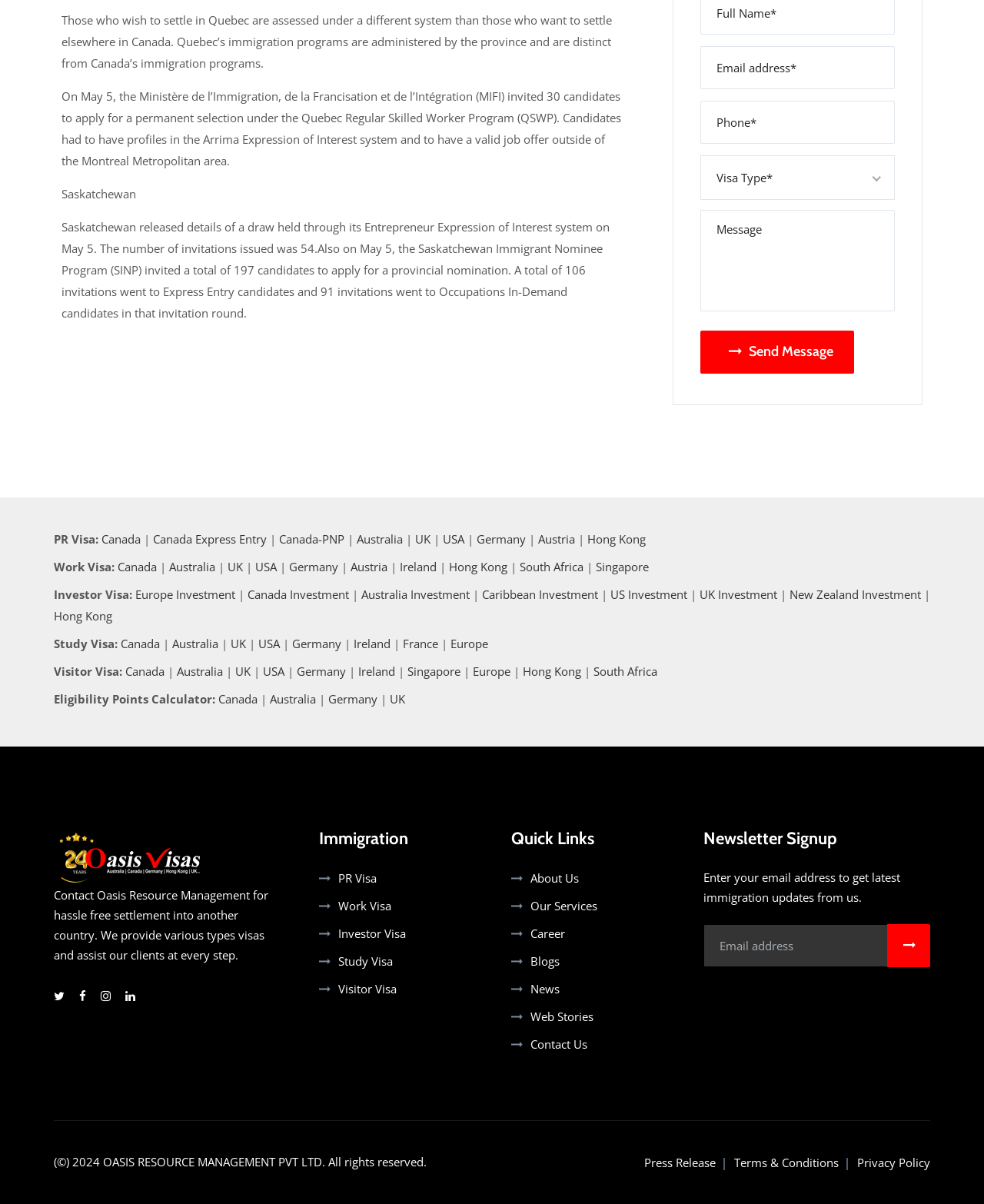Find the bounding box coordinates of the element to click in order to complete this instruction: "View the biography of Fikar wa Amal Jirga". The bounding box coordinates must be four float numbers between 0 and 1, denoted as [left, top, right, bottom].

None